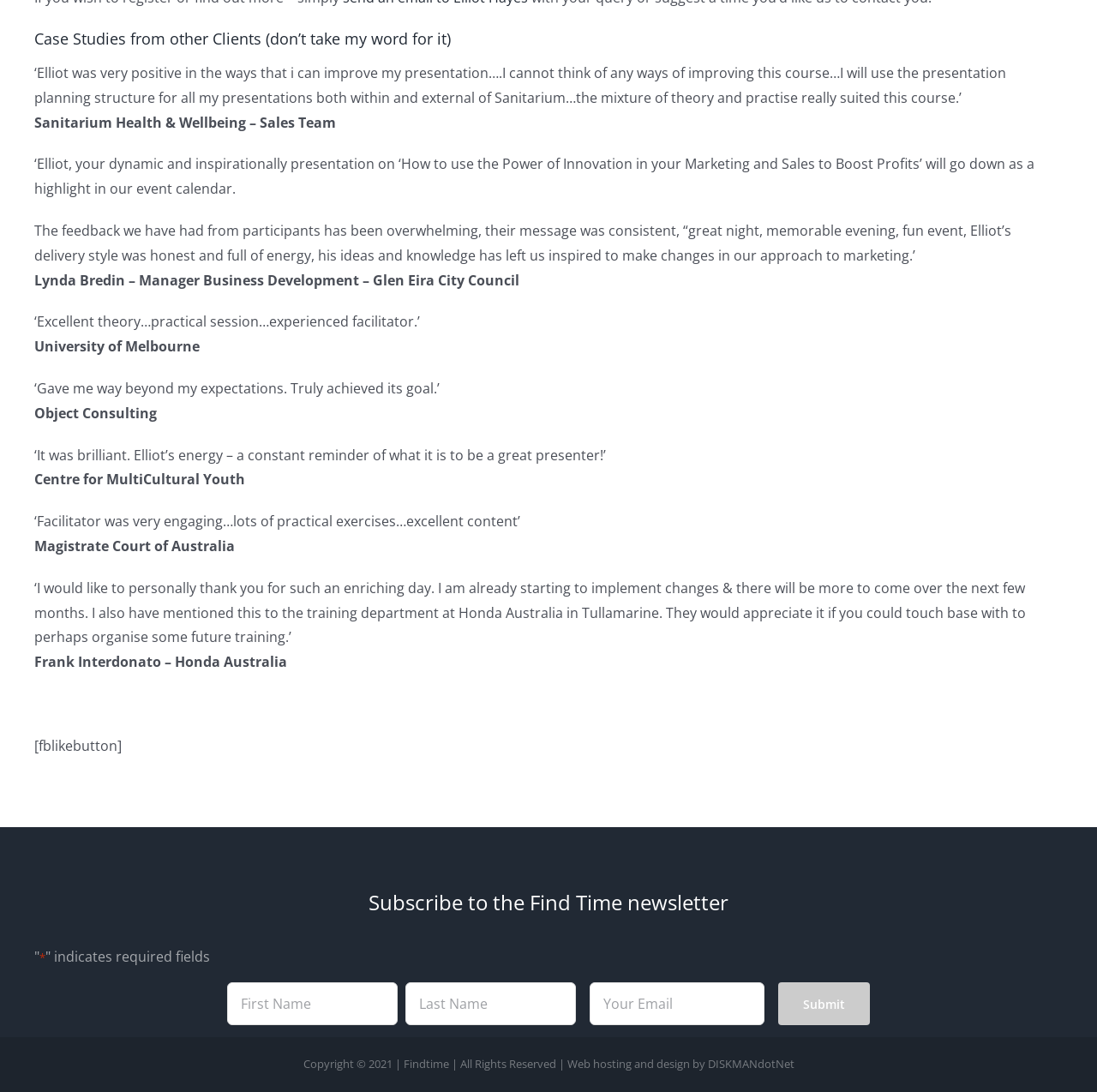What is the name of the company that hosts and designs the website? Analyze the screenshot and reply with just one word or a short phrase.

DISKMANdotNet